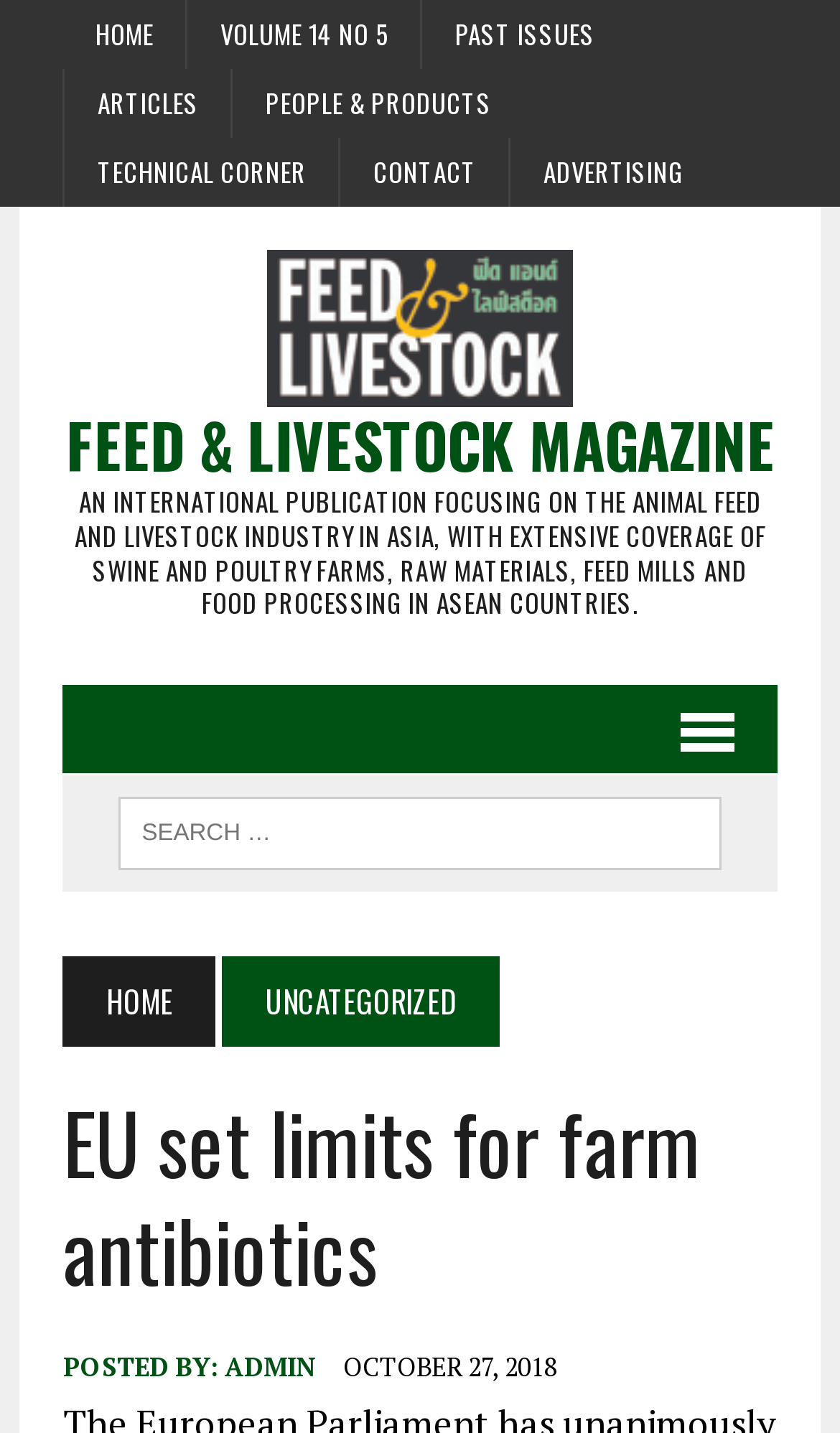Determine the bounding box coordinates of the clickable element to complete this instruction: "go to home page". Provide the coordinates in the format of four float numbers between 0 and 1, [left, top, right, bottom].

[0.075, 0.0, 0.221, 0.048]